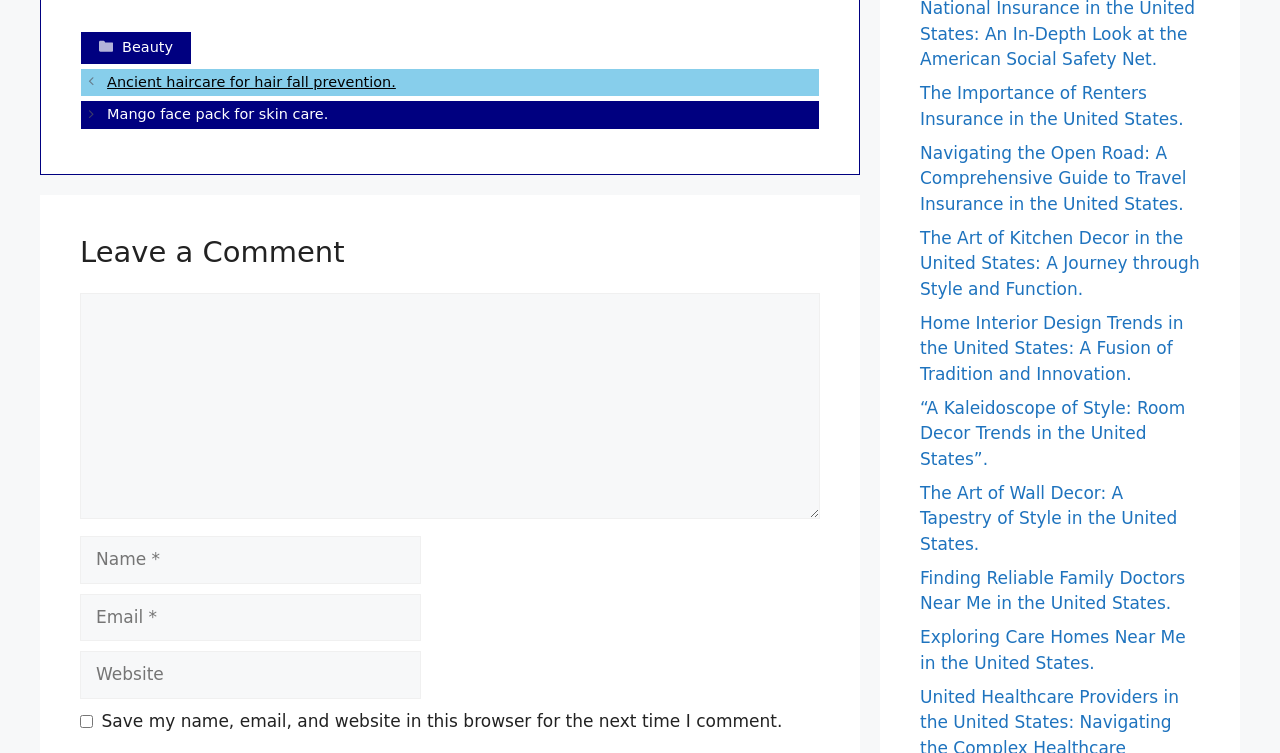Based on the element description parent_node: Comment name="url" placeholder="Website", identify the bounding box coordinates for the UI element. The coordinates should be in the format (top-left x, top-left y, bottom-right x, bottom-right y) and within the 0 to 1 range.

[0.062, 0.865, 0.329, 0.928]